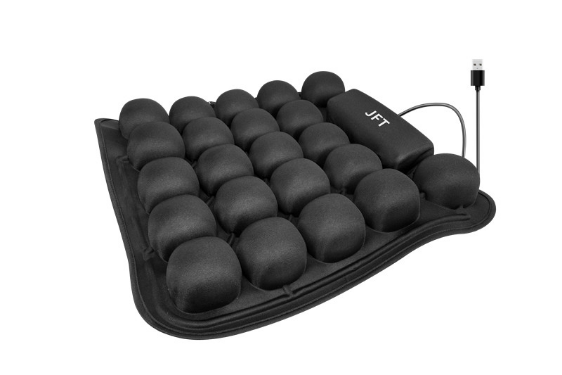Reply to the question with a single word or phrase:
What is the power source of the device?

USB